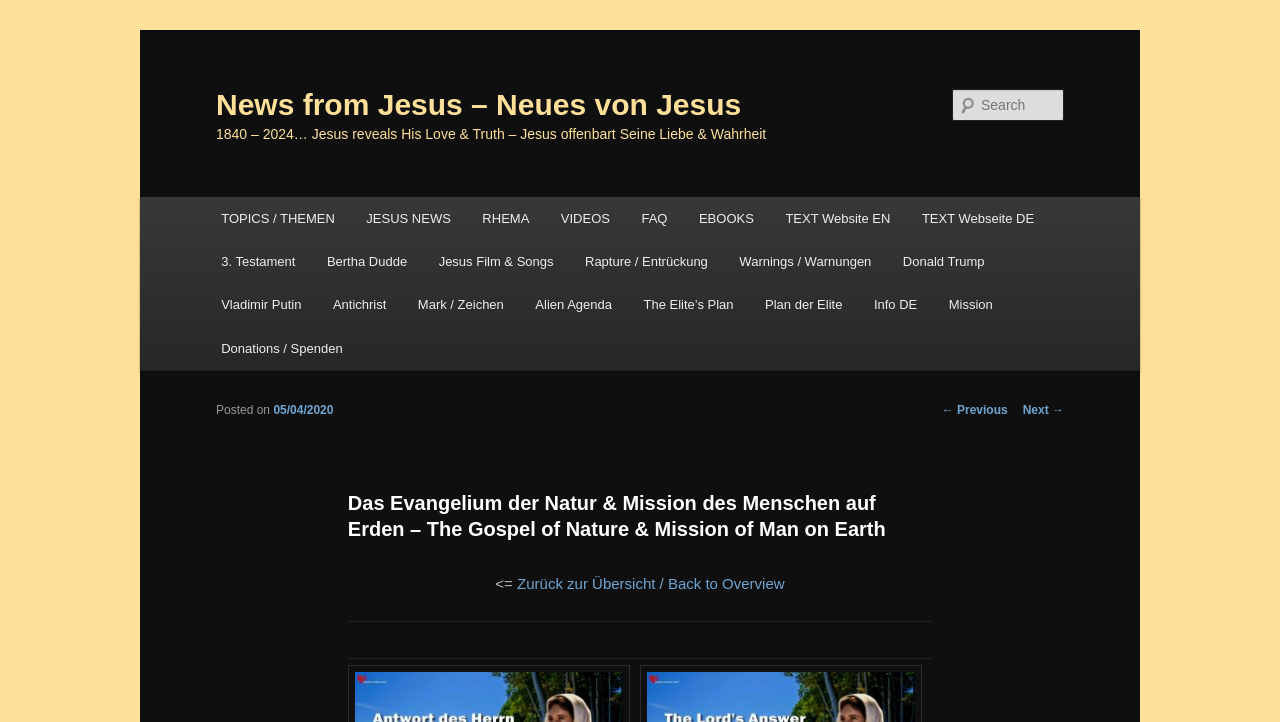What can be searched on this website? Examine the screenshot and reply using just one word or a brief phrase.

Various topics